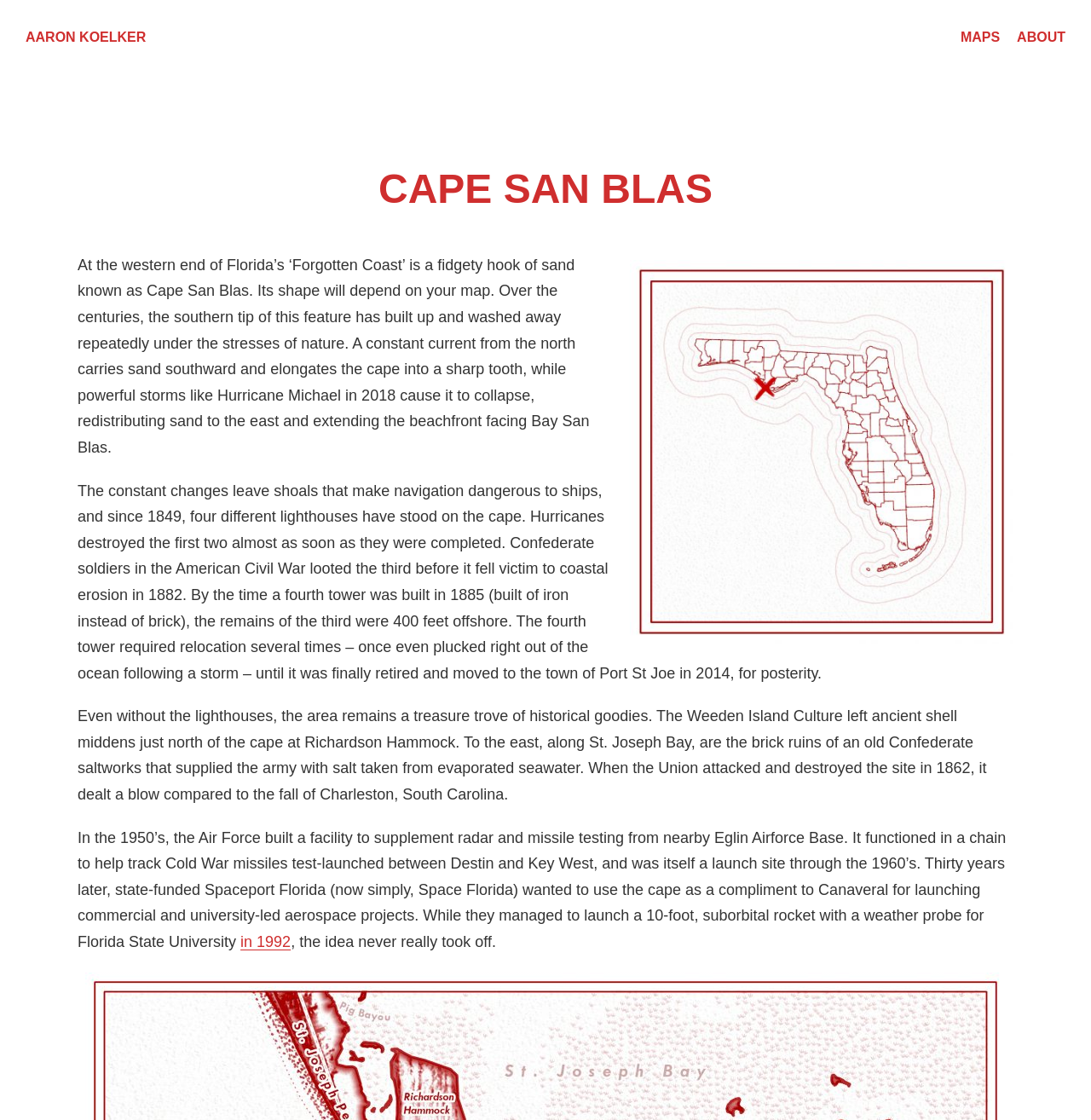Show the bounding box coordinates for the HTML element described as: "MAPS".

[0.88, 0.023, 0.916, 0.044]